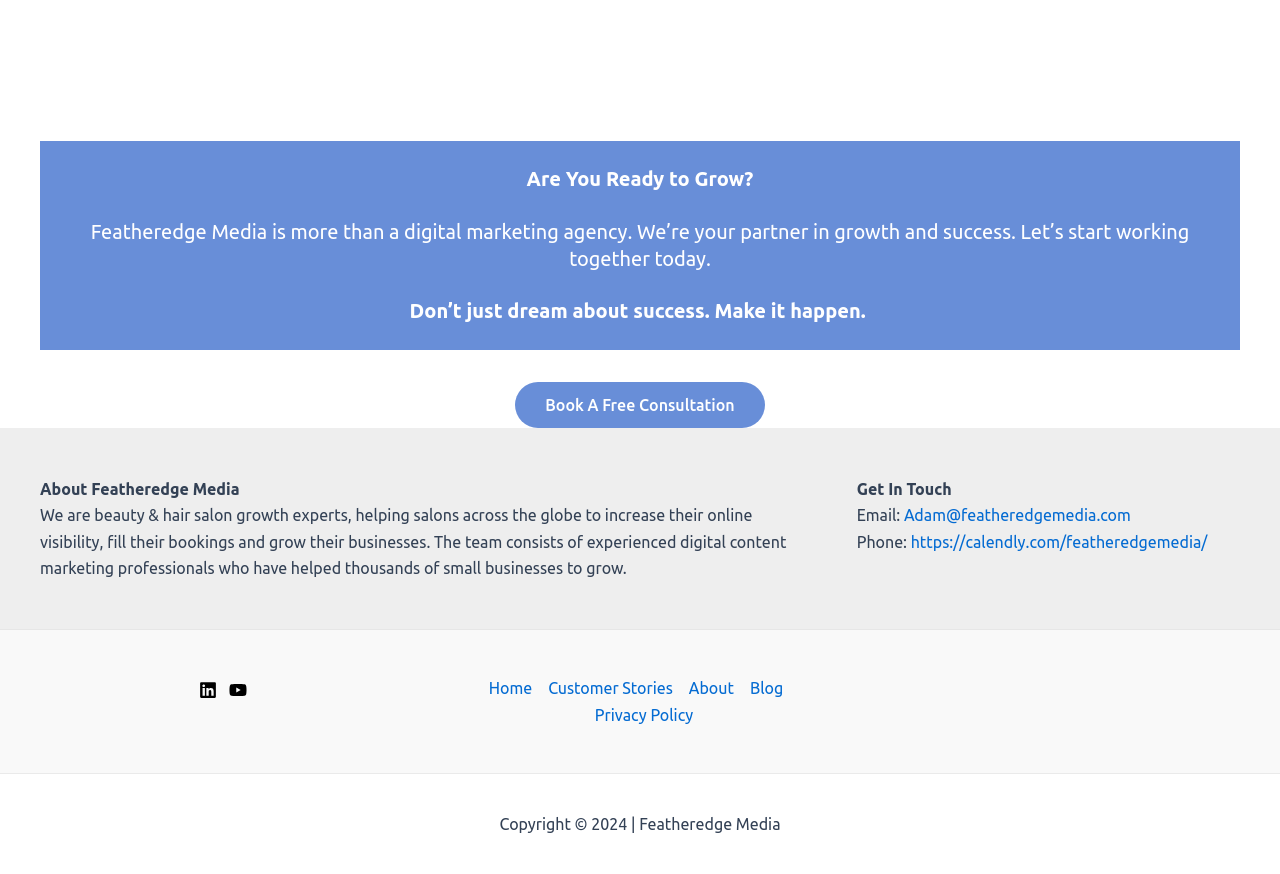Please find the bounding box coordinates of the element that must be clicked to perform the given instruction: "Visit the Linkedin page". The coordinates should be four float numbers from 0 to 1, i.e., [left, top, right, bottom].

[0.156, 0.779, 0.17, 0.8]